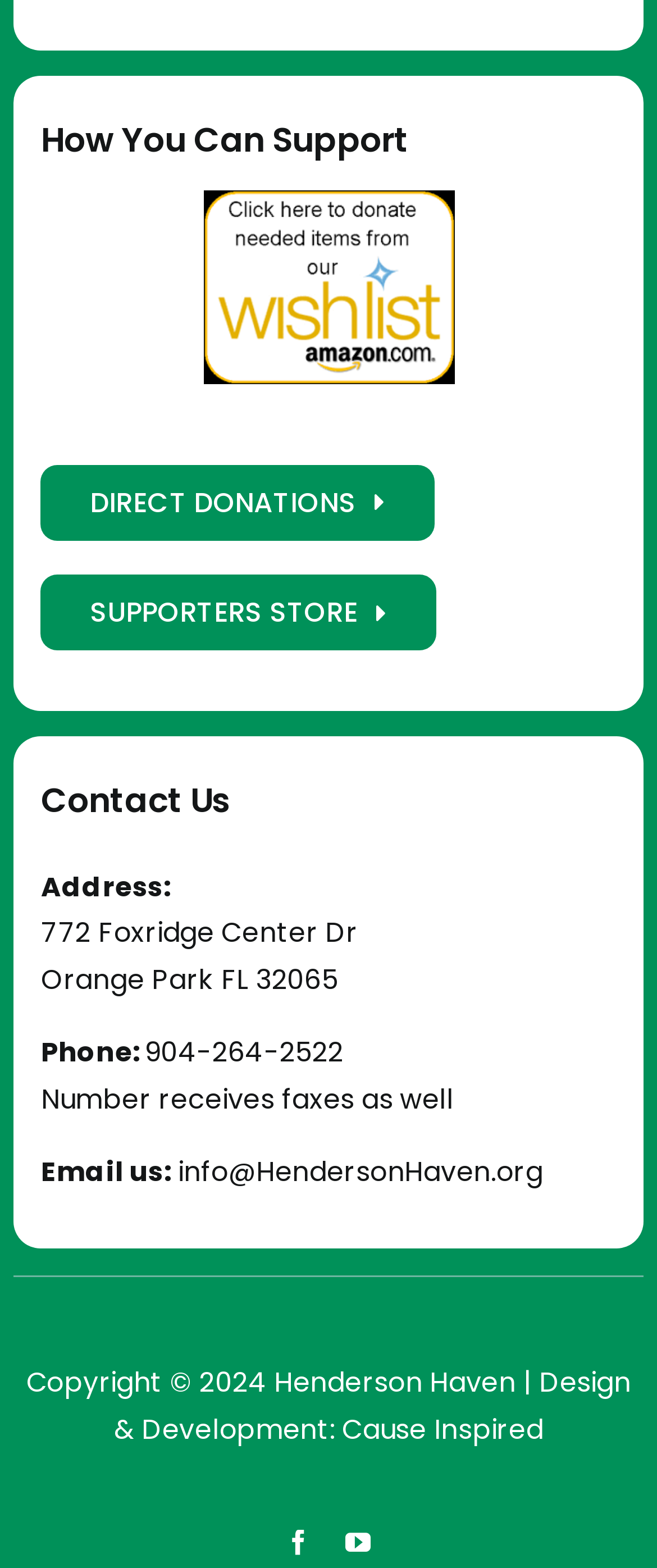Please determine the bounding box coordinates for the UI element described as: "info@HendersonHaven.org".

[0.271, 0.735, 0.826, 0.76]